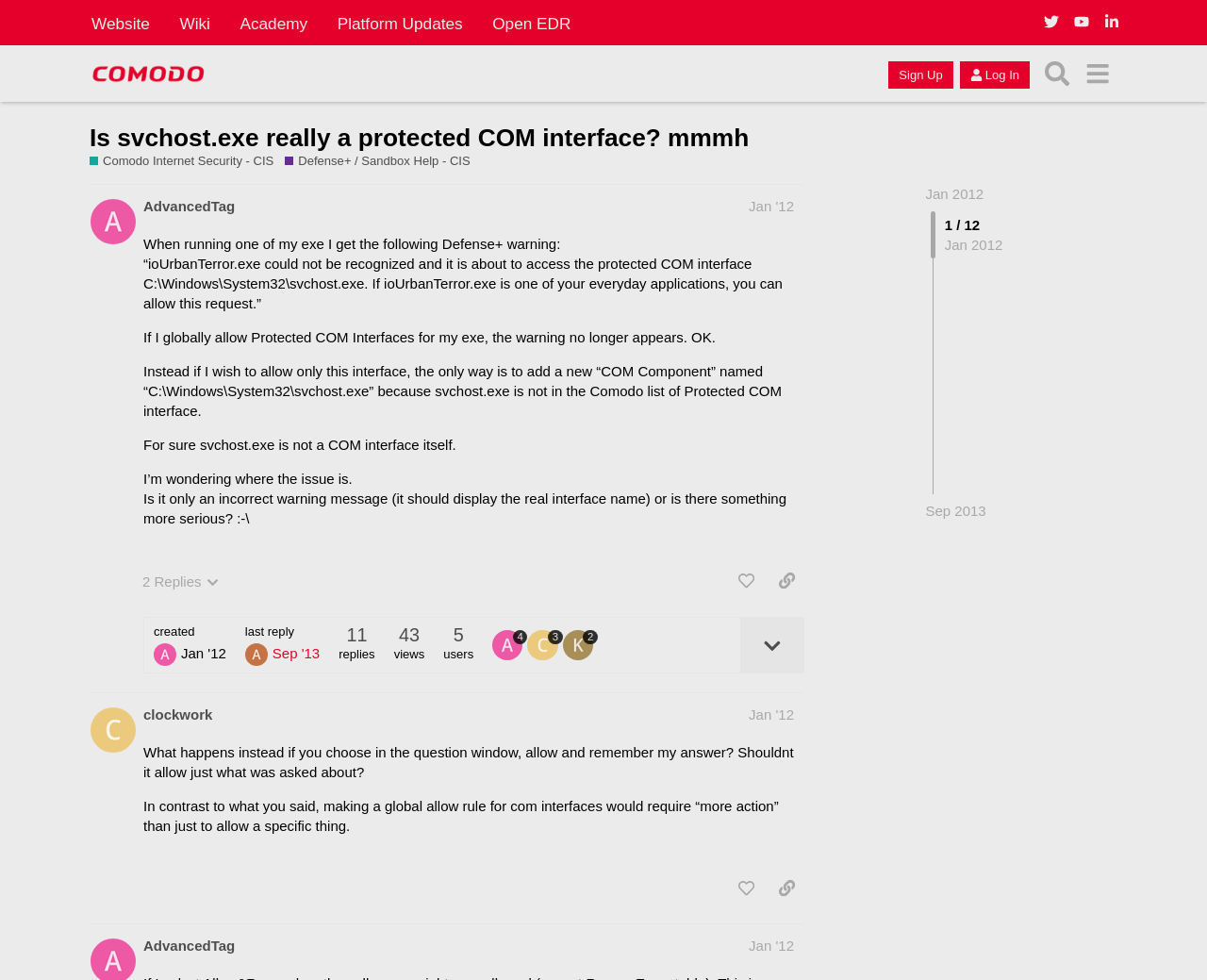Provide the bounding box coordinates for the UI element described in this sentence: "Comodo Internet Security - CIS". The coordinates should be four float values between 0 and 1, i.e., [left, top, right, bottom].

[0.074, 0.156, 0.227, 0.174]